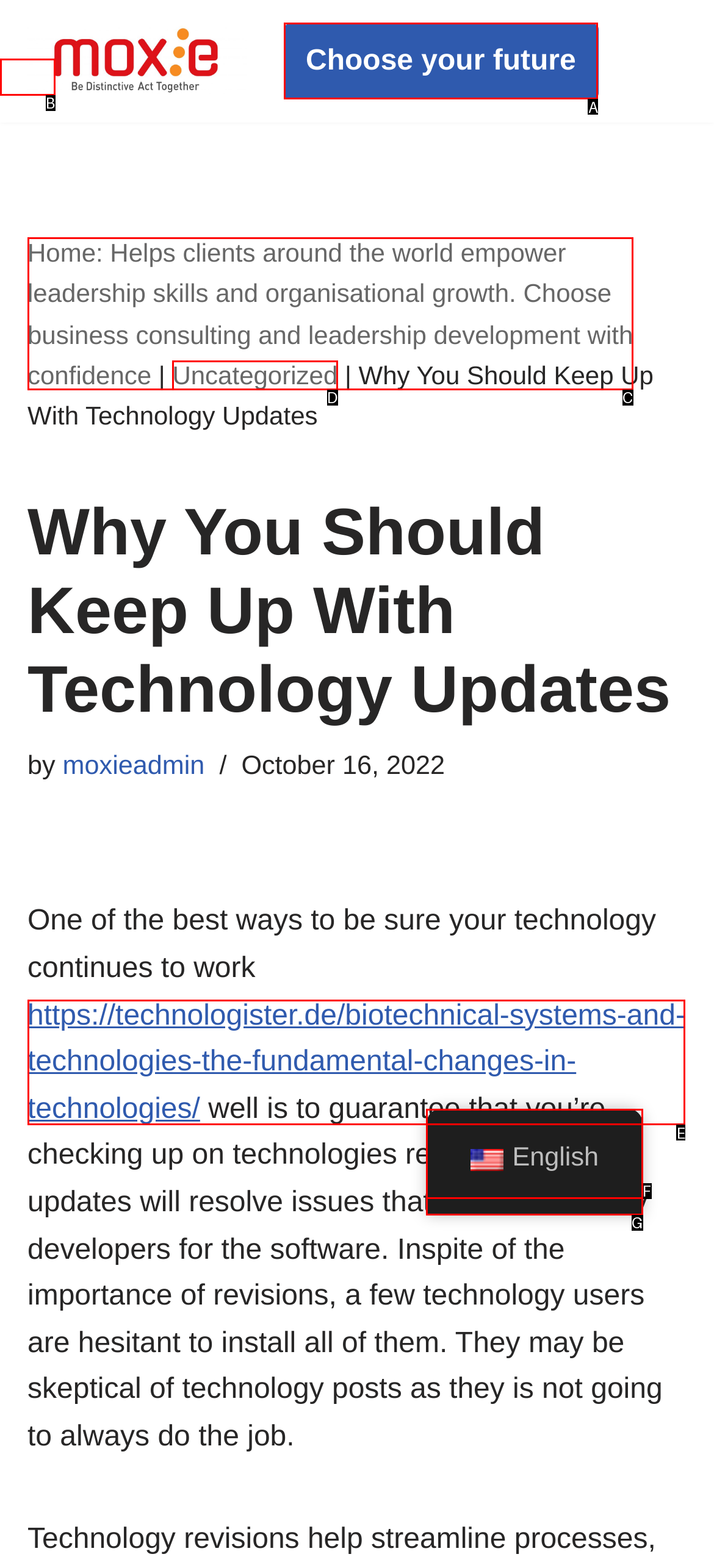From the choices given, find the HTML element that matches this description: Skip to content. Answer with the letter of the selected option directly.

B